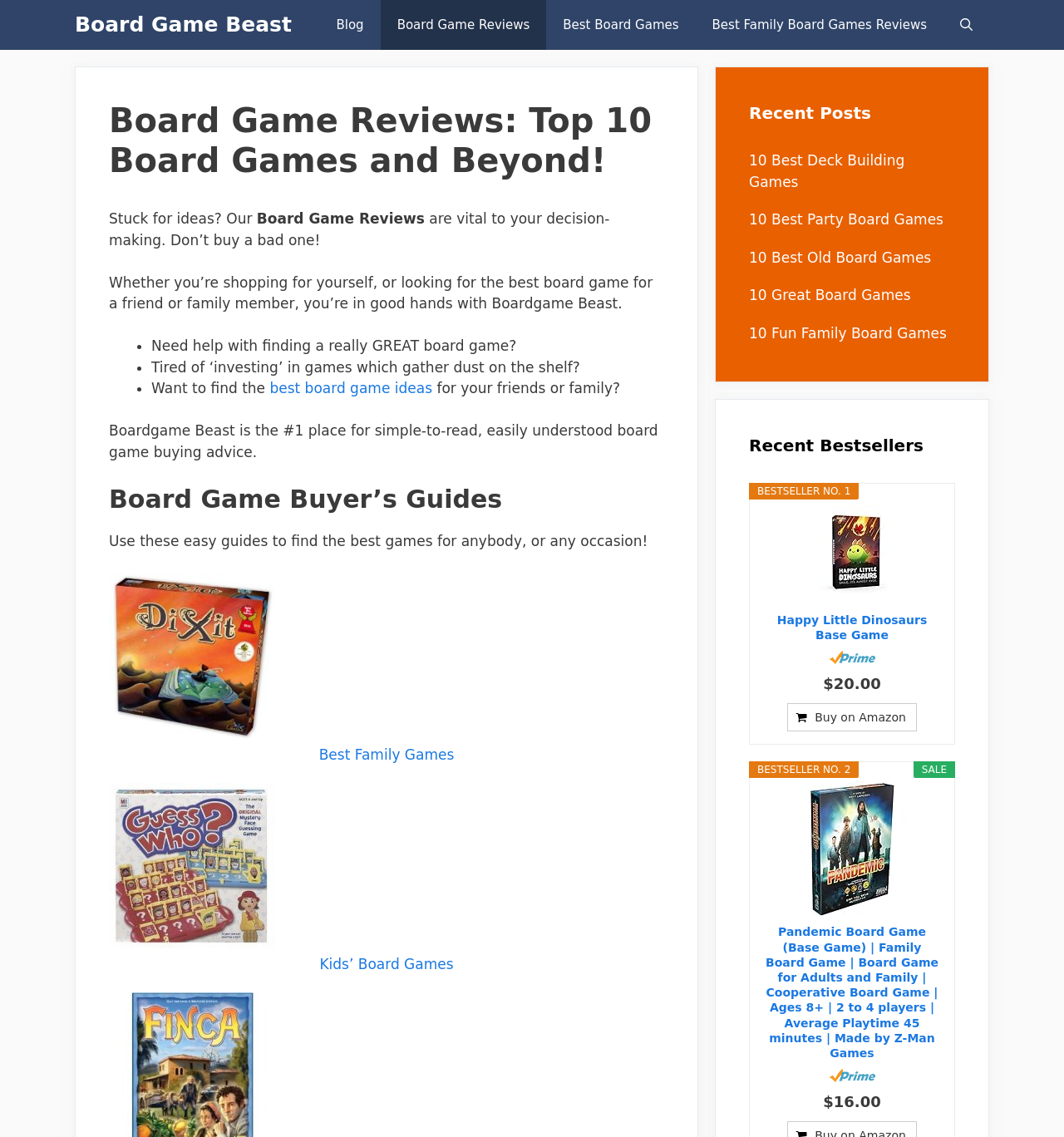Please determine the bounding box coordinates of the element's region to click for the following instruction: "Read the '10 Best Deck Building Games' post".

[0.704, 0.134, 0.85, 0.167]